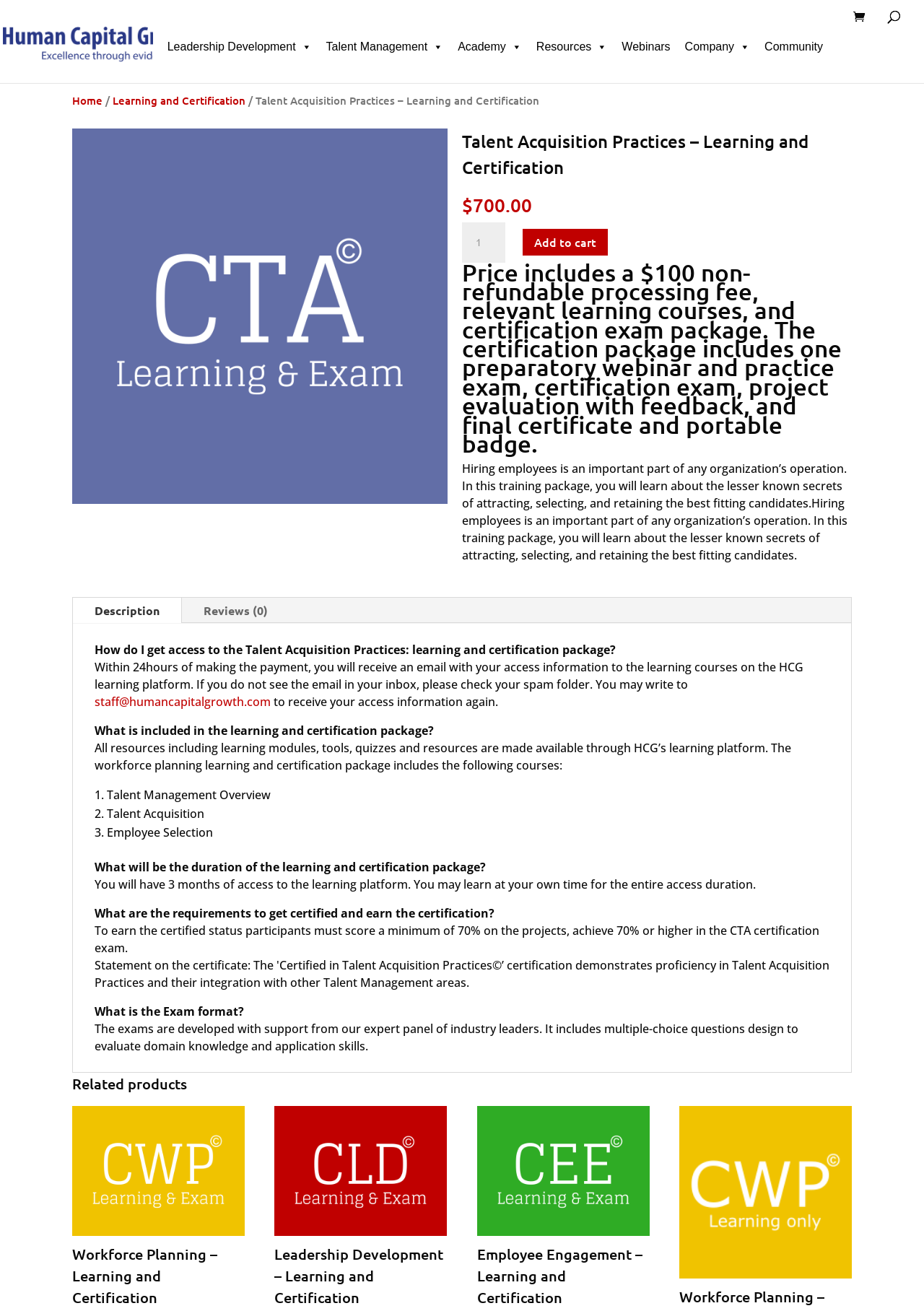What is the price of the certification package?
Examine the image closely and answer the question with as much detail as possible.

The price of the certification package can be found on the webpage by looking at the section that displays the price information, which is located below the heading 'Talent Acquisition Practices – Learning and Certification'. The price is displayed as '$700.00'.